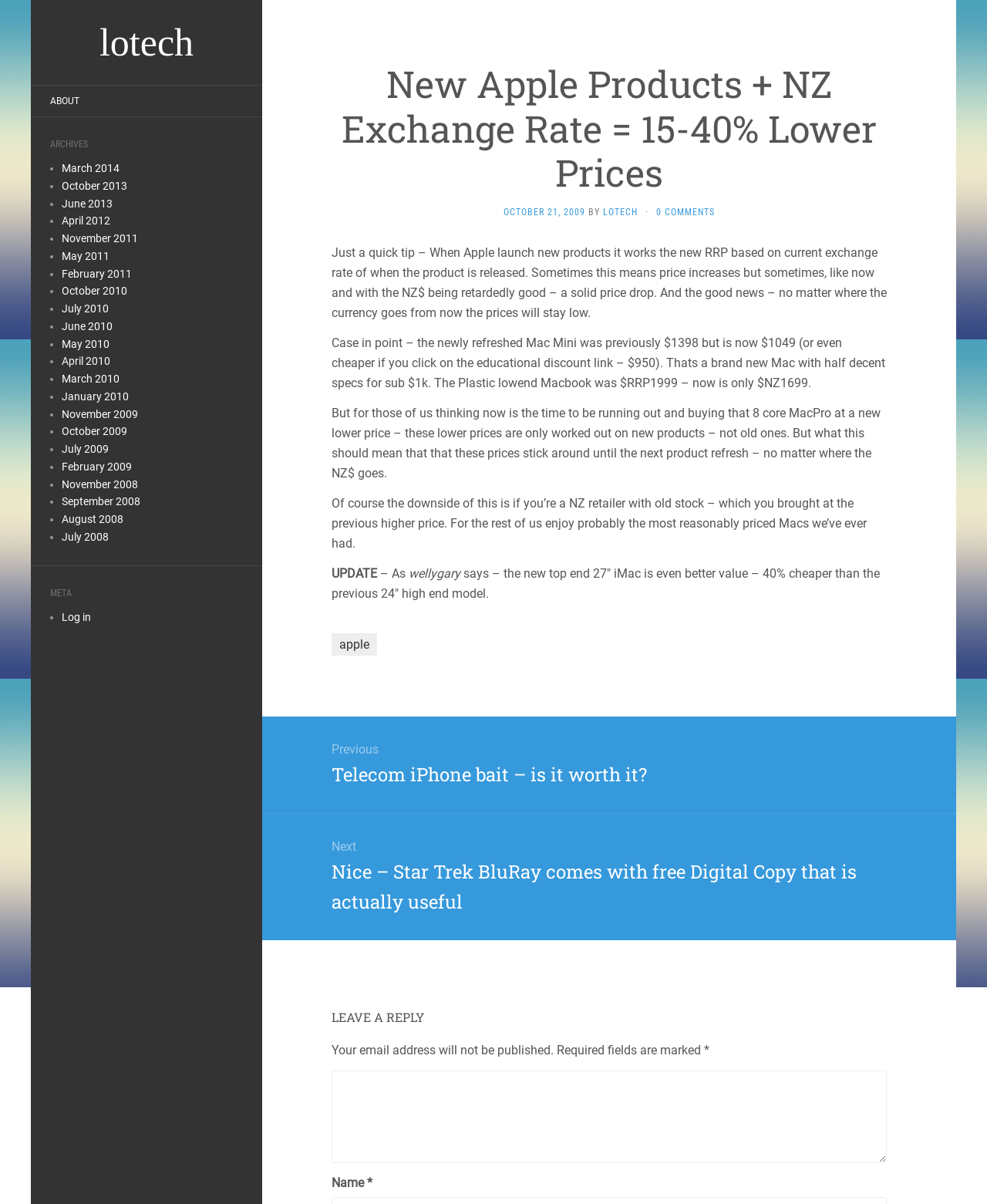What is the name of the website?
Answer with a single word or phrase by referring to the visual content.

lotech